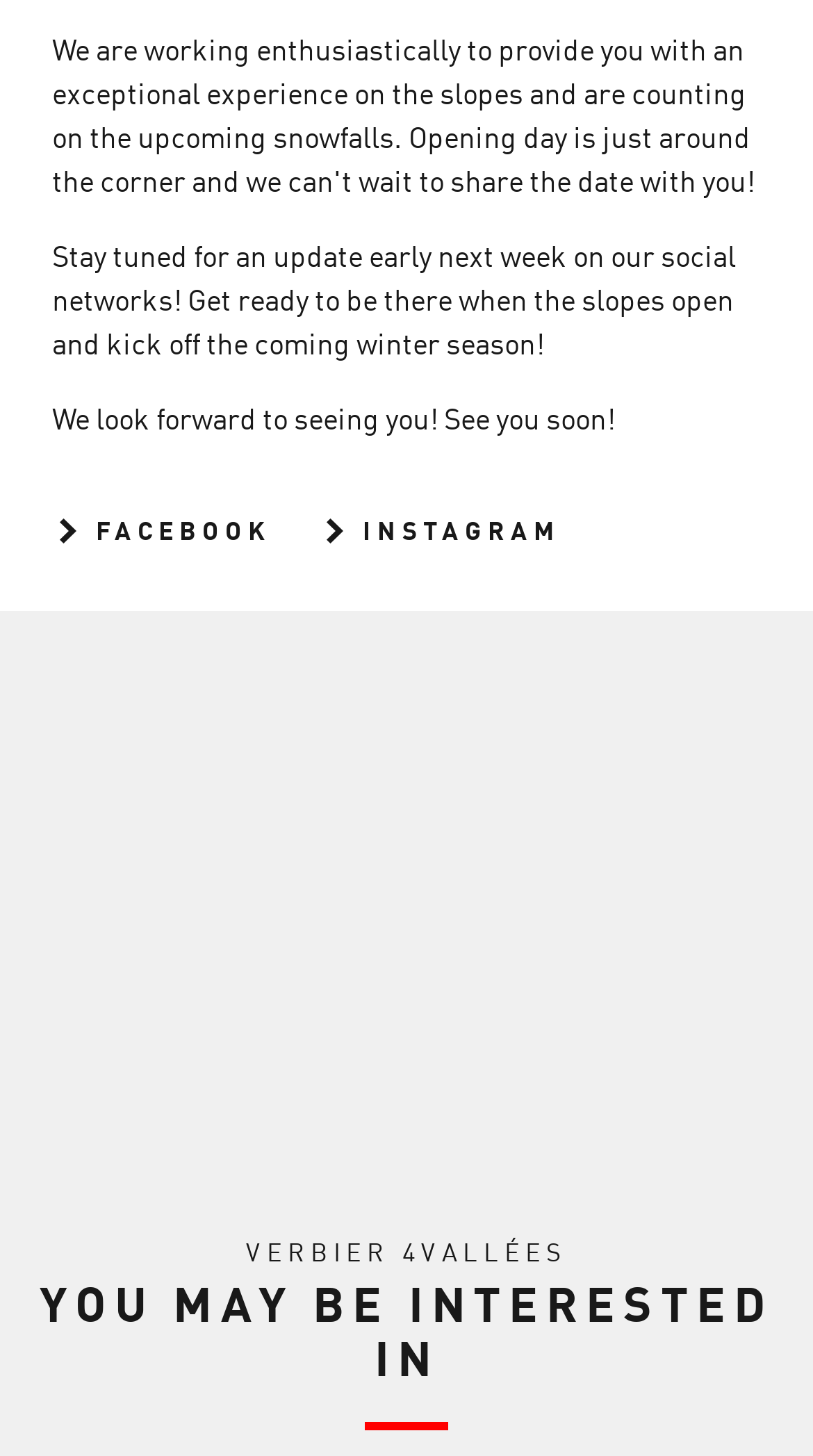Please determine the bounding box coordinates for the element with the description: "parent_node: Functional aria-label="Functional" name="tabs"".

[0.0, 0.41, 0.033, 0.428]